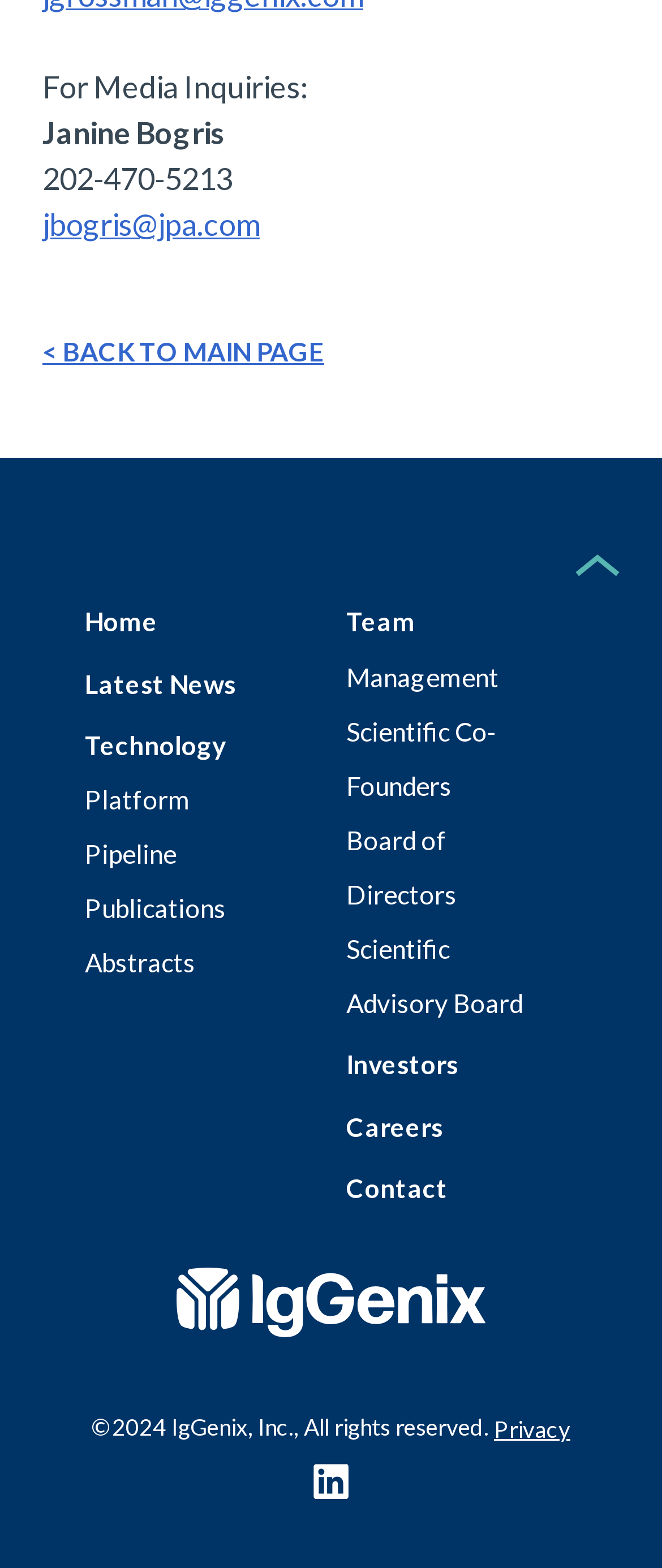From the webpage screenshot, predict the bounding box coordinates (top-left x, top-left y, bottom-right x, bottom-right y) for the UI element described here: Scientific Advisory Board

[0.523, 0.595, 0.79, 0.65]